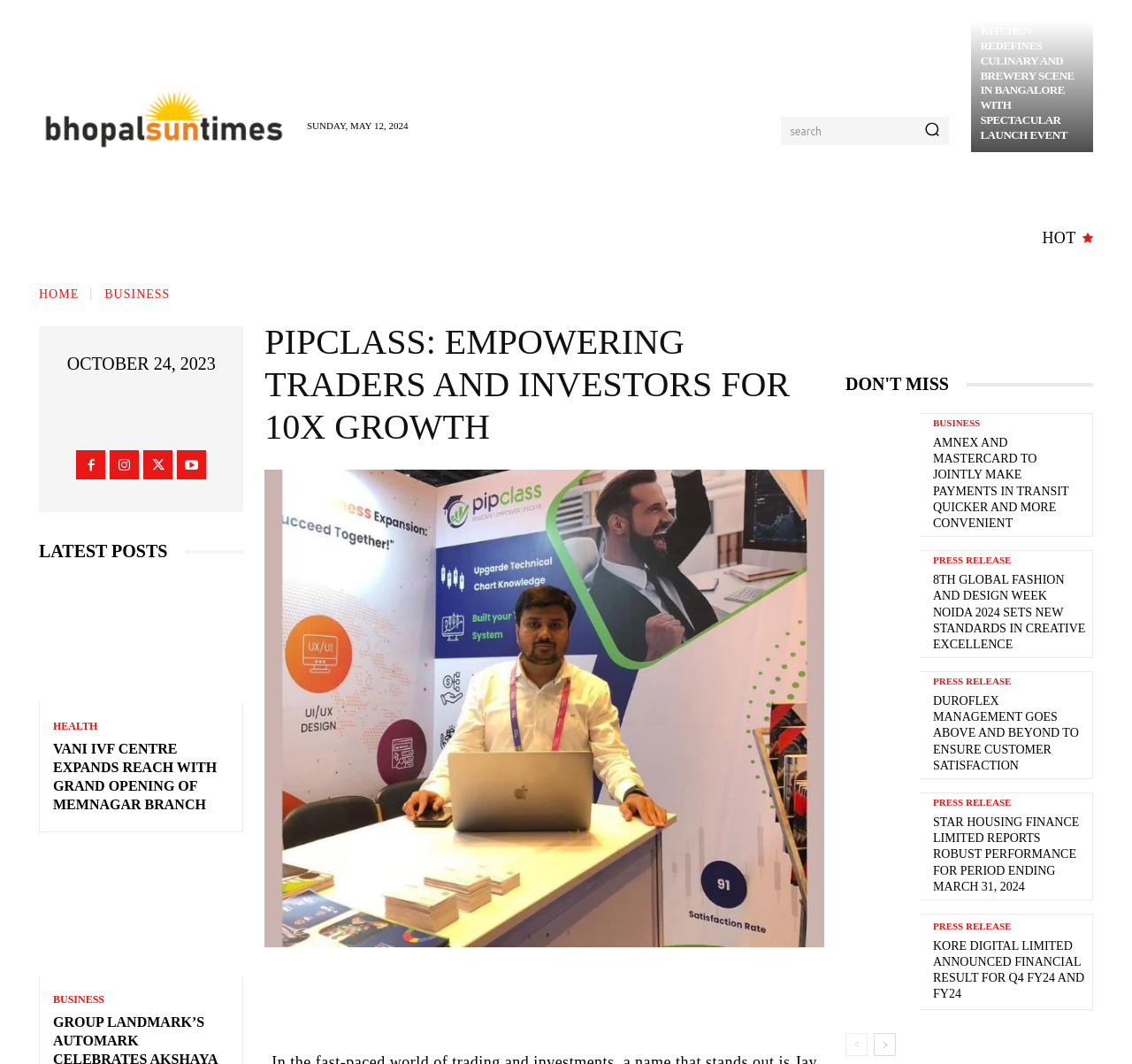Locate the bounding box coordinates of the region to be clicked to comply with the following instruction: "Search for news". The coordinates must be four float numbers between 0 and 1, in the form [left, top, right, bottom].

[0.69, 0.11, 0.839, 0.136]